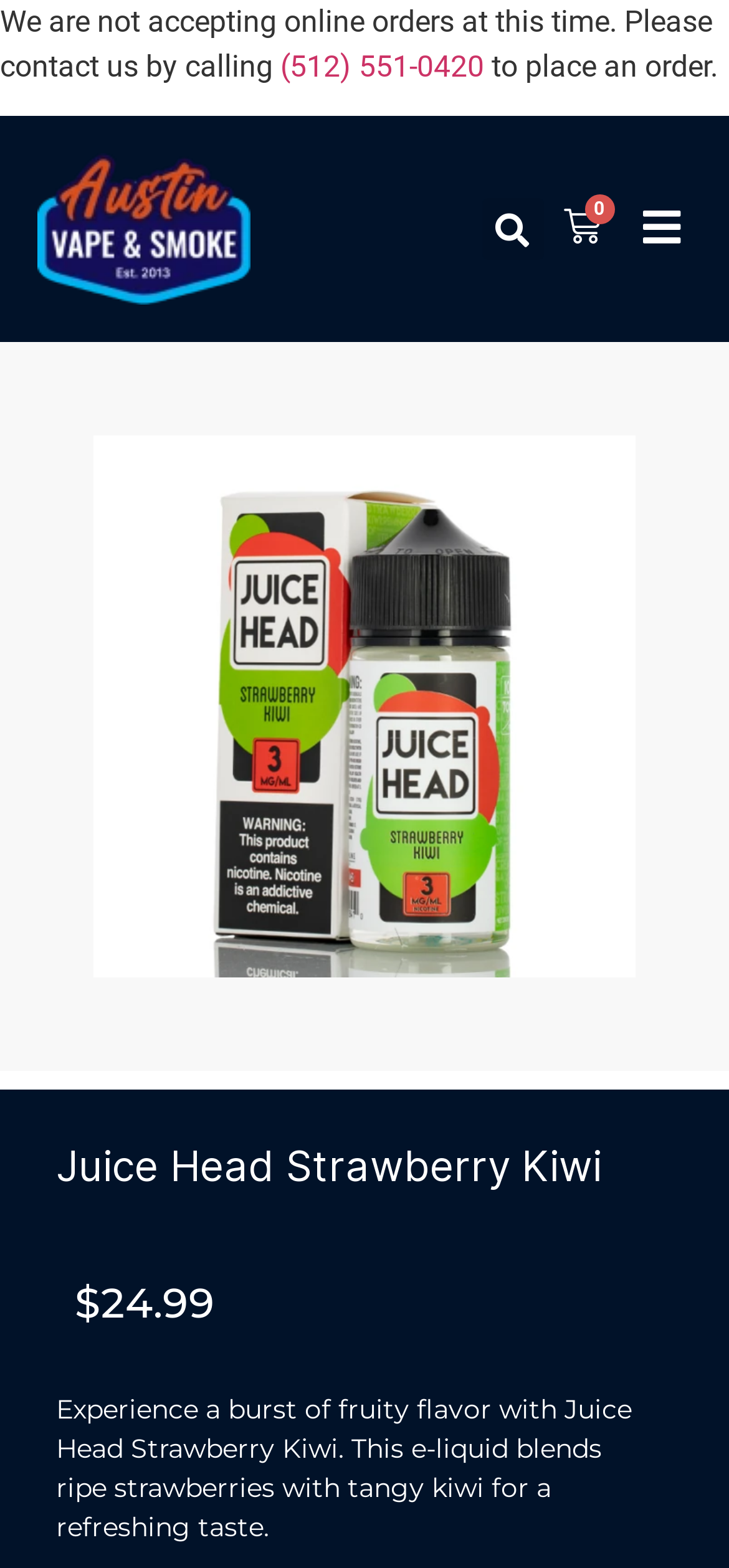Construct a thorough caption encompassing all aspects of the webpage.

This webpage is about Juice Head Strawberry Kiwi vape juice, with a prominent heading displaying the product name. At the top of the page, there is a notification stating that online orders are not being accepted at this time, and customers are directed to call a phone number, (512) 551-0420, to place an order. 

On the top-right side, there is a search bar with a "Search" button. Next to the search bar, there is a link to the cart, which is currently empty. 

Below the notification, there is a large image taking up most of the page's width, showcasing the product. 

The product information is displayed below the image. The price, $24.99, is shown prominently, along with a brief description of the product, which combines strawberries and kiwi for a refreshing taste. 

On the right side of the page, there are links to login and register. There are also some other links and buttons scattered throughout the page, but their purposes are not immediately clear.